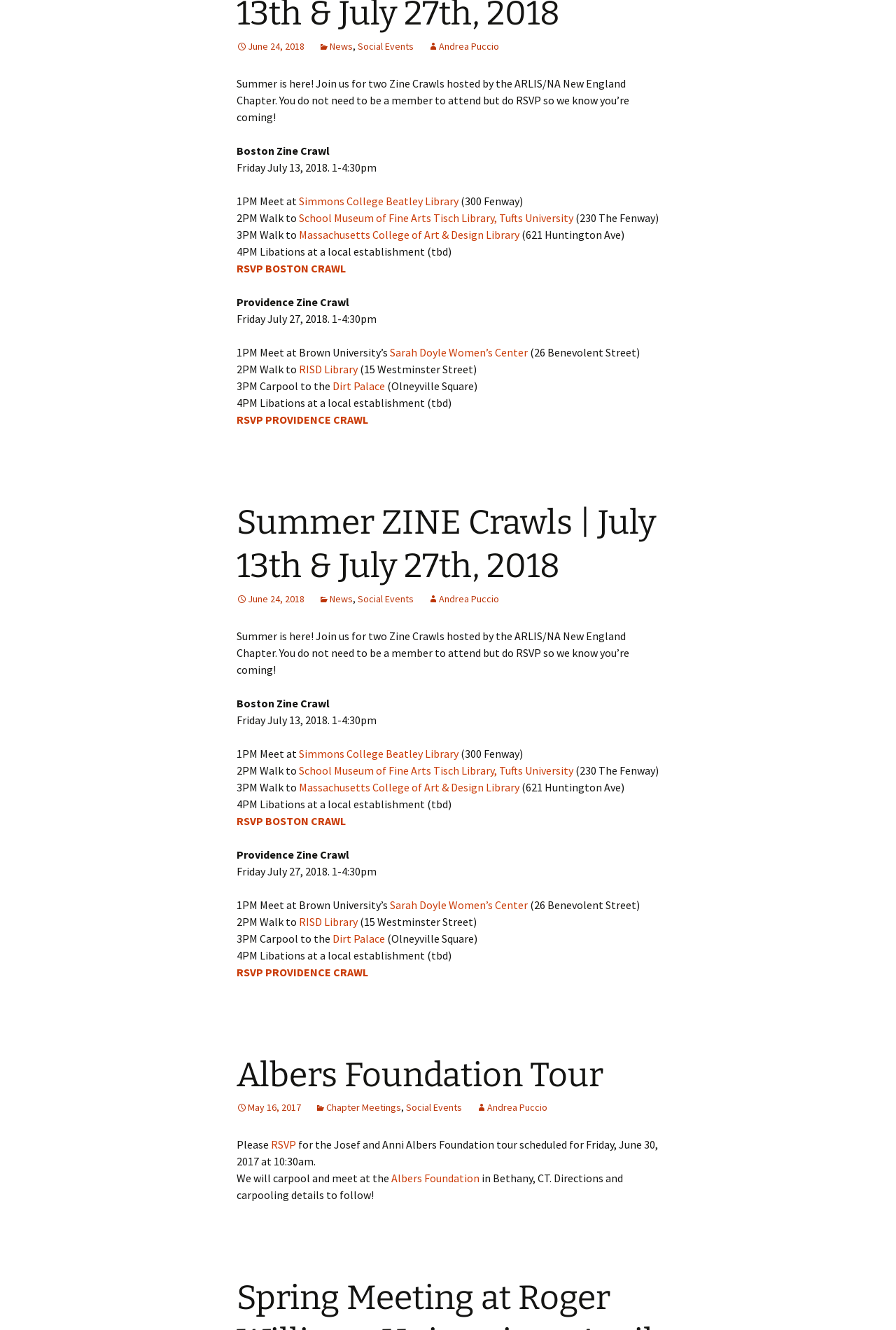What is the name of the library mentioned in the Providence Zine Crawl?
Please provide a full and detailed response to the question.

I found the name of the library mentioned in the Providence Zine Crawl by looking at the text '2PM Walk to RISD Library' which is part of the Providence Zine Crawl event.